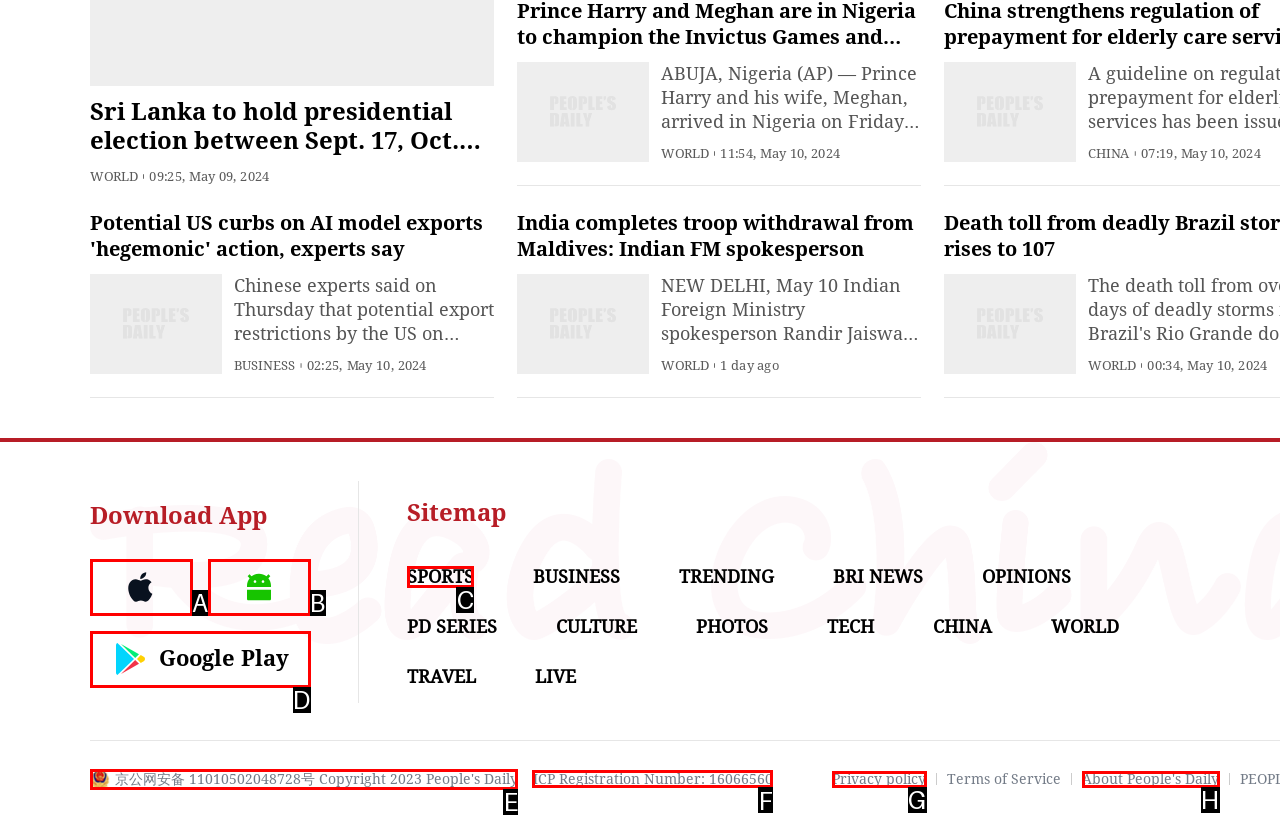Which lettered option should be clicked to achieve the task: Check sports news? Choose from the given choices.

C